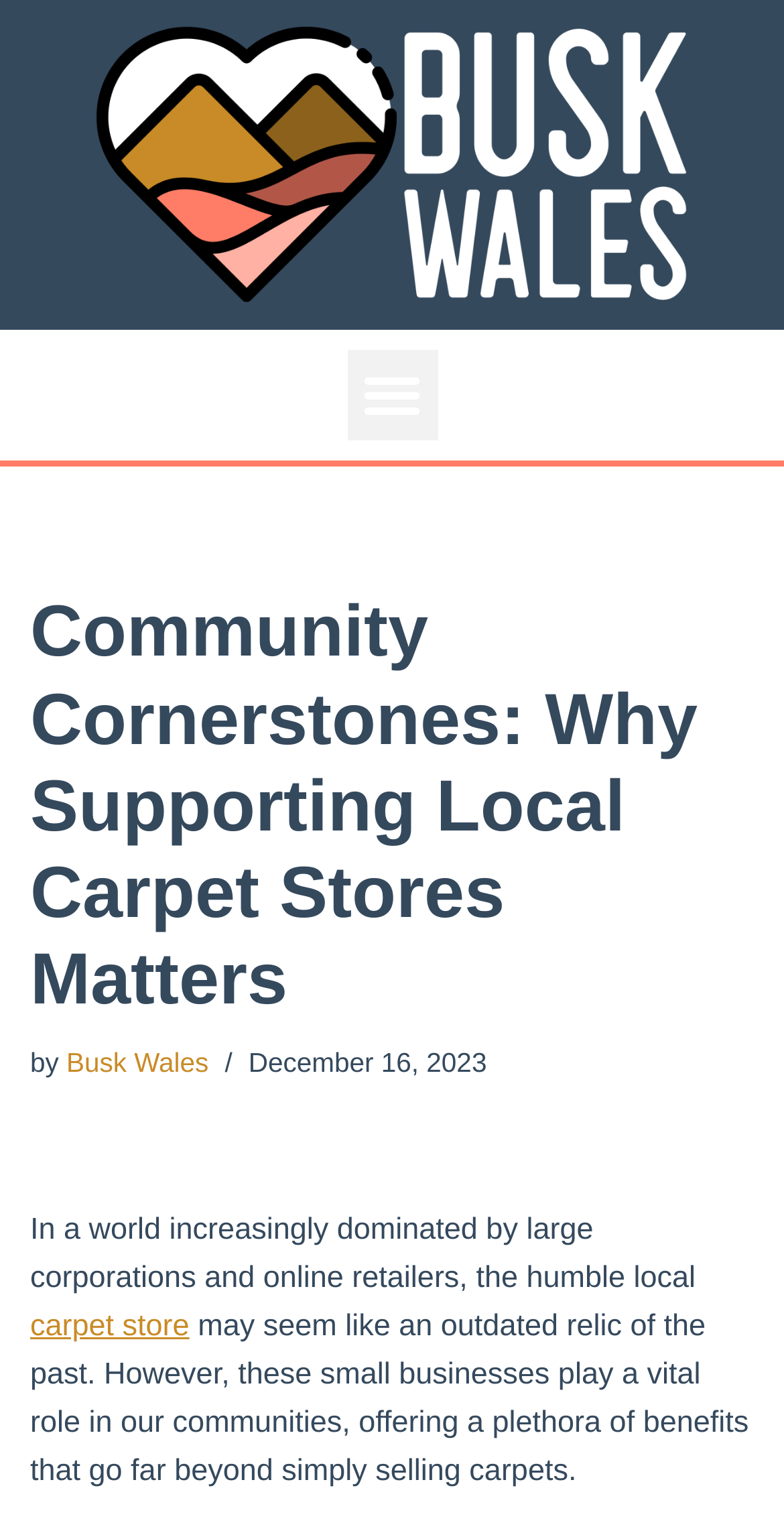Bounding box coordinates are specified in the format (top-left x, top-left y, bottom-right x, bottom-right y). All values are floating point numbers bounded between 0 and 1. Please provide the bounding box coordinate of the region this sentence describes: Busk Wales

[0.085, 0.682, 0.266, 0.702]